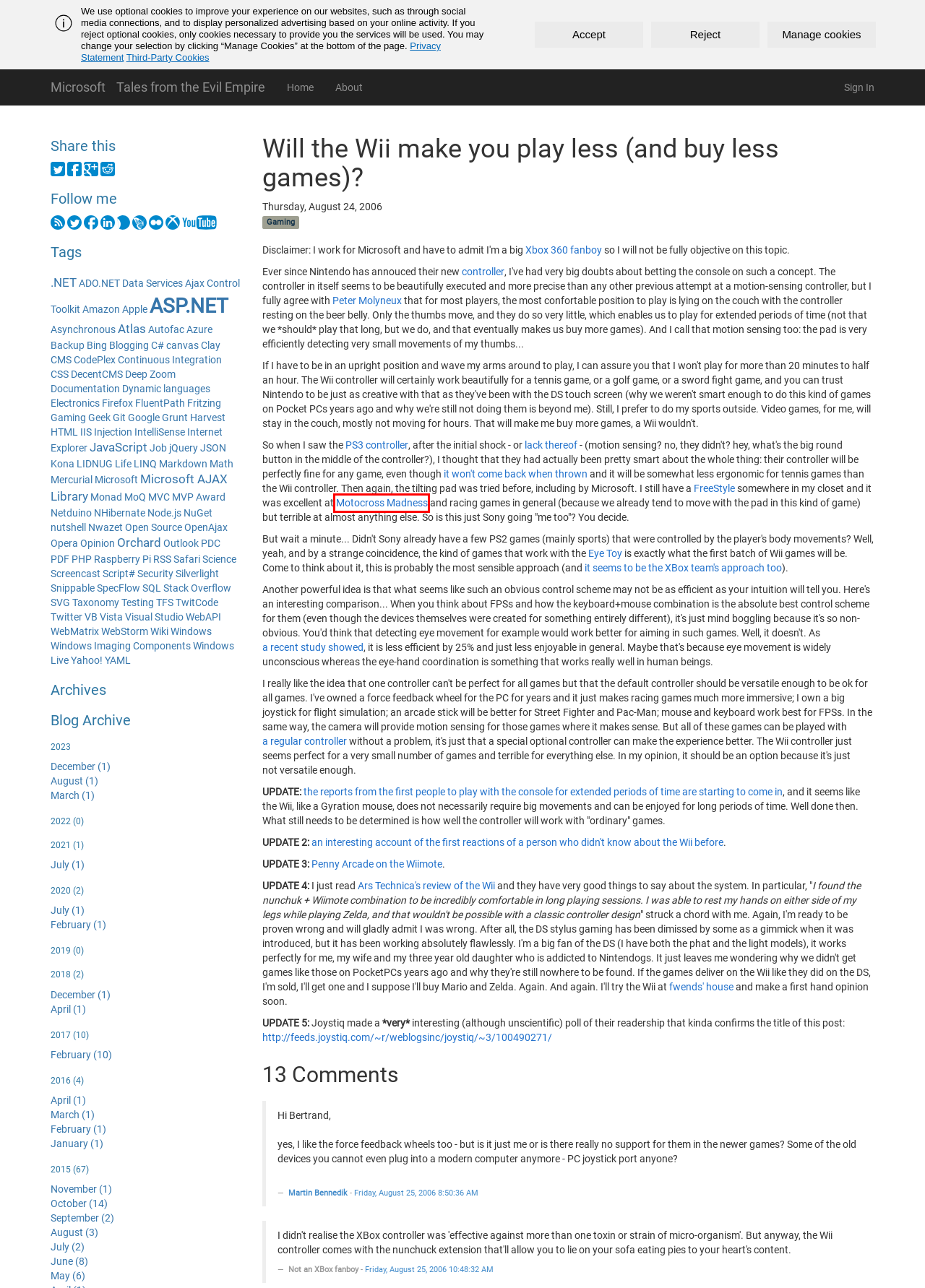Using the screenshot of a webpage with a red bounding box, pick the webpage description that most accurately represents the new webpage after the element inside the red box is clicked. Here are the candidates:
A. Third party cookie inventory - Microsoft Support
B. Martin Bennedik
C. Yahoo
D. Xbox Games | Xbox
E. Your request has been blocked. This could be
                        due to several reasons.
F. PlayStation® 官方网站：主机、游戏、配件和更多内容
G. You Know It To Be True - Penny Arcade
H. Nintendo Wii: the Ars Technica review | Ars Technica

D